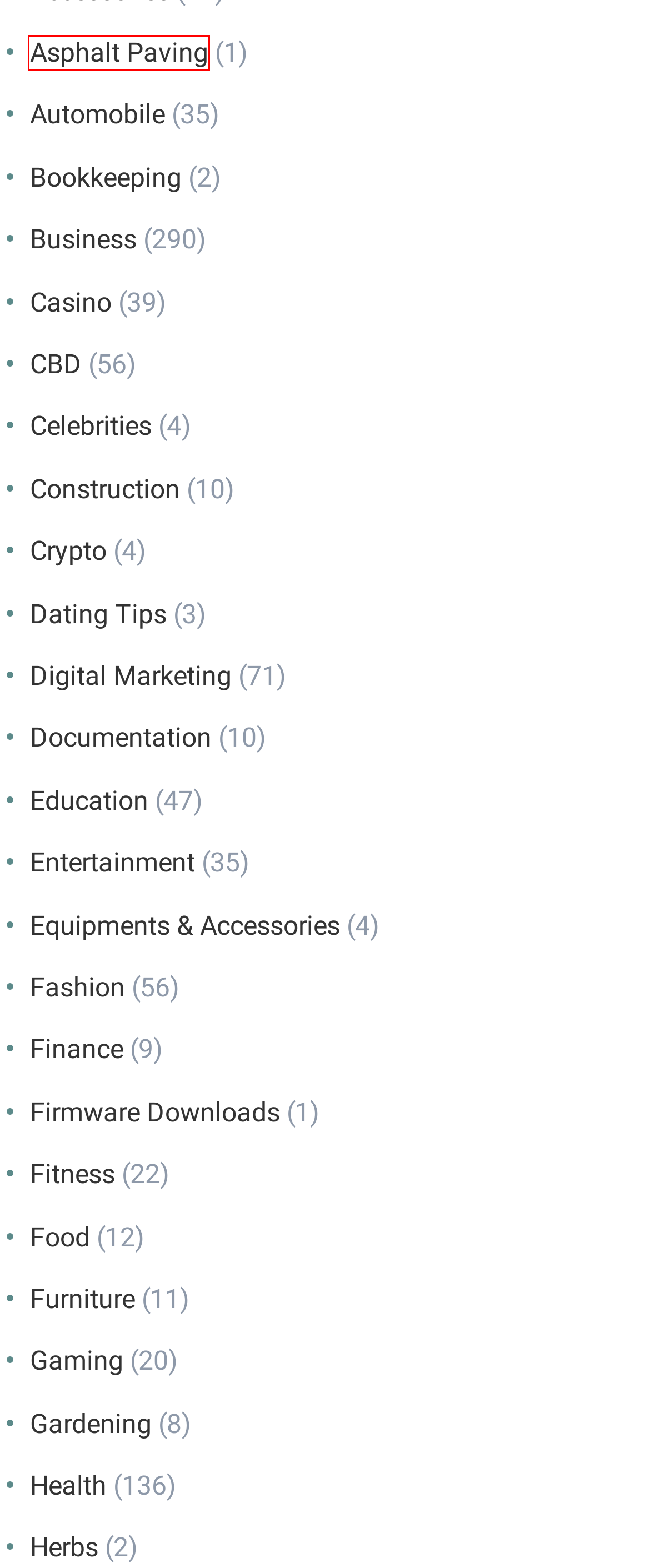Review the screenshot of a webpage which includes a red bounding box around an element. Select the description that best fits the new webpage once the element in the bounding box is clicked. Here are the candidates:
A. Asphalt Paving Archives - Hayah Magazine
B. Business Archives - Hayah Magazine
C. Food Archives - Hayah Magazine
D. Crypto Archives - Hayah Magazine
E. Bookkeeping Archives - Hayah Magazine
F. Construction Archives - Hayah Magazine
G. Gaming Archives - Hayah Magazine
H. Herbs Archives - Hayah Magazine

A